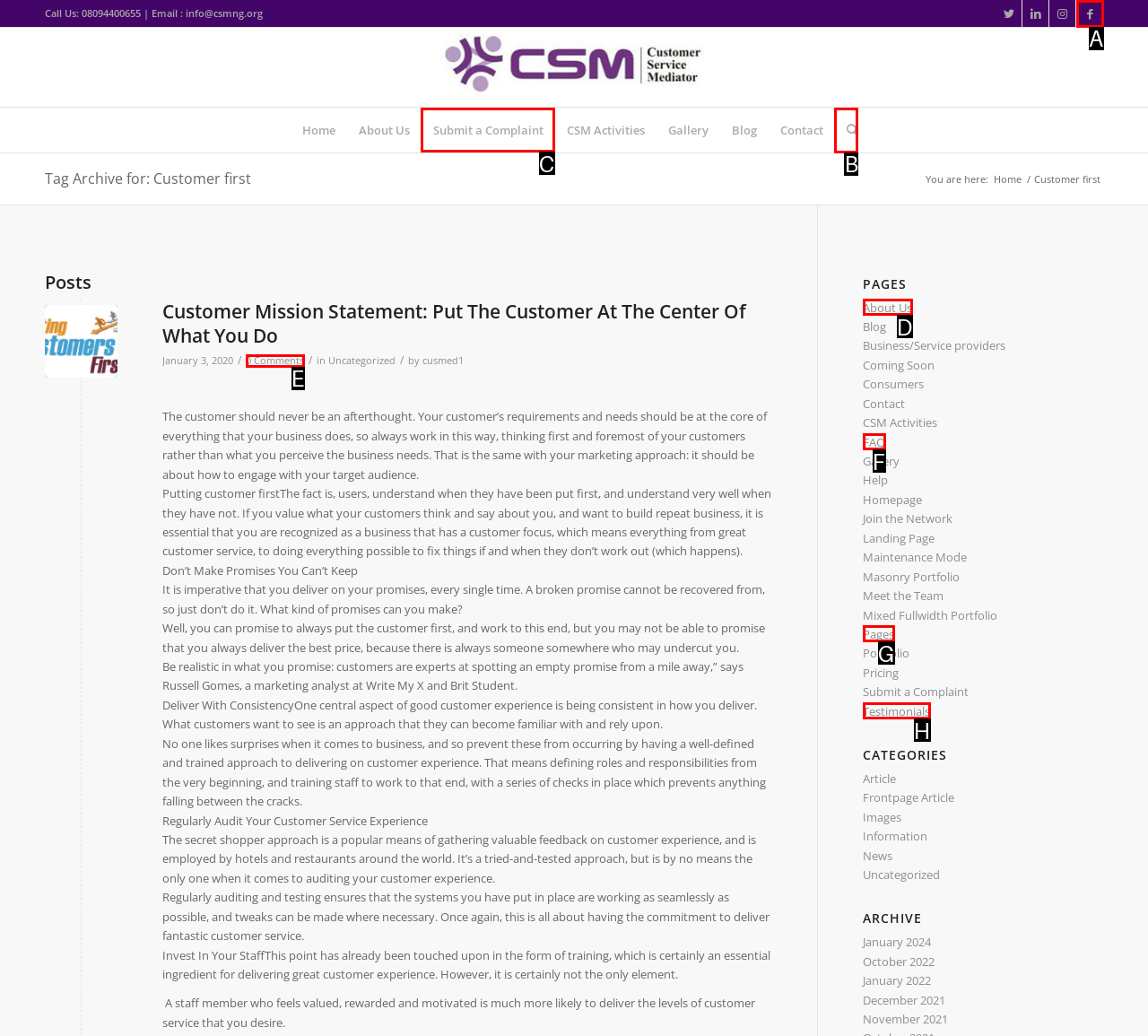Decide which letter you need to select to fulfill the task: Submit a complaint
Answer with the letter that matches the correct option directly.

C